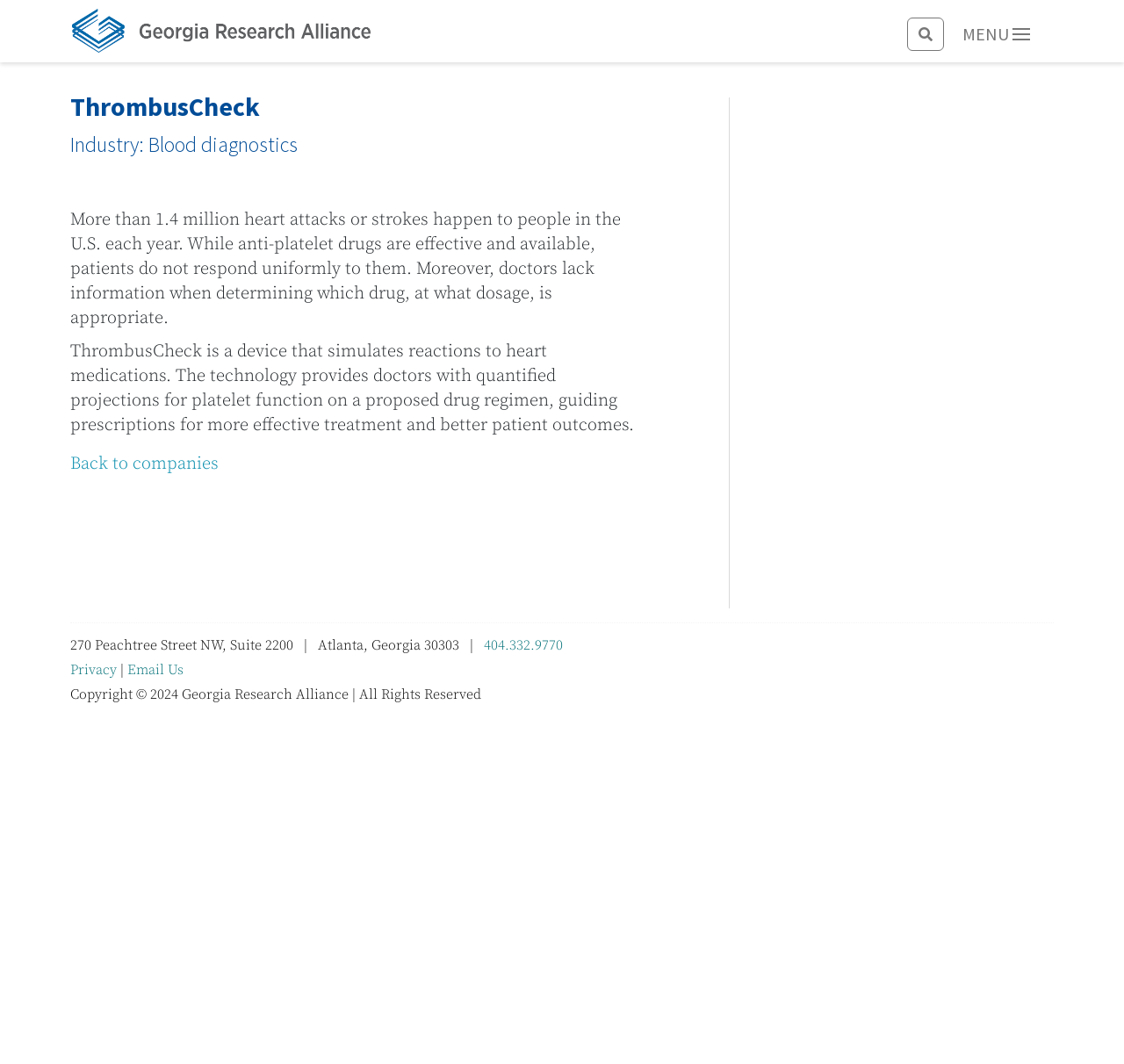Offer a meticulous description of the webpage's structure and content.

The webpage is about the Georgia Research Alliance, with a prominent header section at the top that spans the entire width of the page. The header contains a link to the Georgia Research Alliance, accompanied by an image, and two buttons, one with a menu icon and the other labeled "MENU". 

Below the header, there is a heading that reads "ThrombusCheck", followed by a subheading that indicates it is an industry related to blood diagnostics. 

The main content of the page is divided into two sections. The first section describes a medical issue, stating that more than 1.4 million heart attacks or strokes occur in the U.S. each year, and that doctors lack information when determining the appropriate drug and dosage for patients. The second section introduces ThrombusCheck, a device that simulates reactions to heart medications, providing doctors with quantified projections for platelet function on a proposed drug regimen.

Underneath the main content, there is a link to go "Back to companies". A horizontal separator line separates this section from the footer section. 

The footer section contains the address of the Georgia Research Alliance, along with a phone number and links to "Privacy" and "Email Us". The webpage ends with a copyright notice that reads "Copyright © 2024 Georgia Research Alliance | All Rights Reserved".